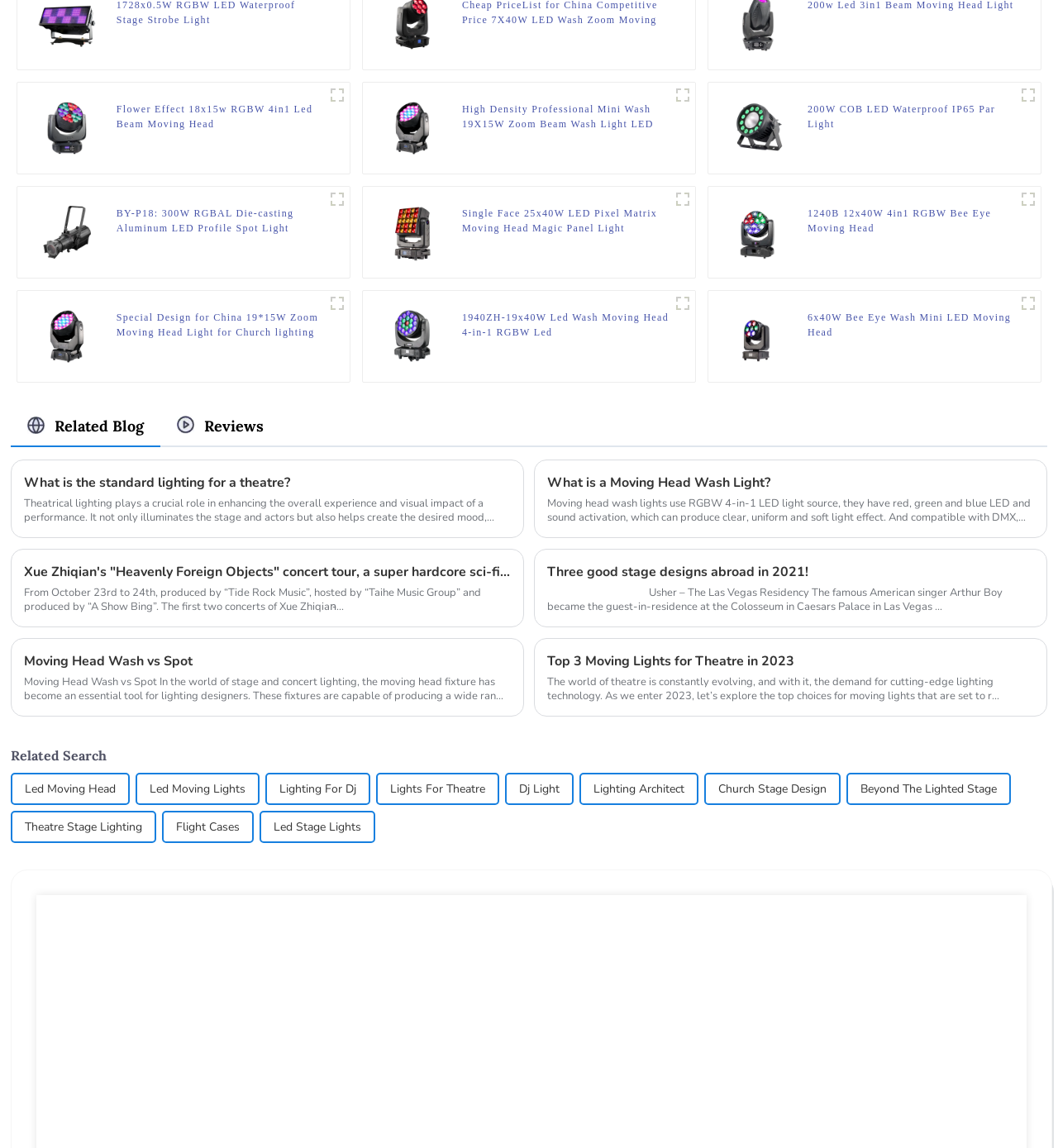Please mark the bounding box coordinates of the area that should be clicked to carry out the instruction: "Check the 'Reviews' section".

[0.193, 0.363, 0.249, 0.379]